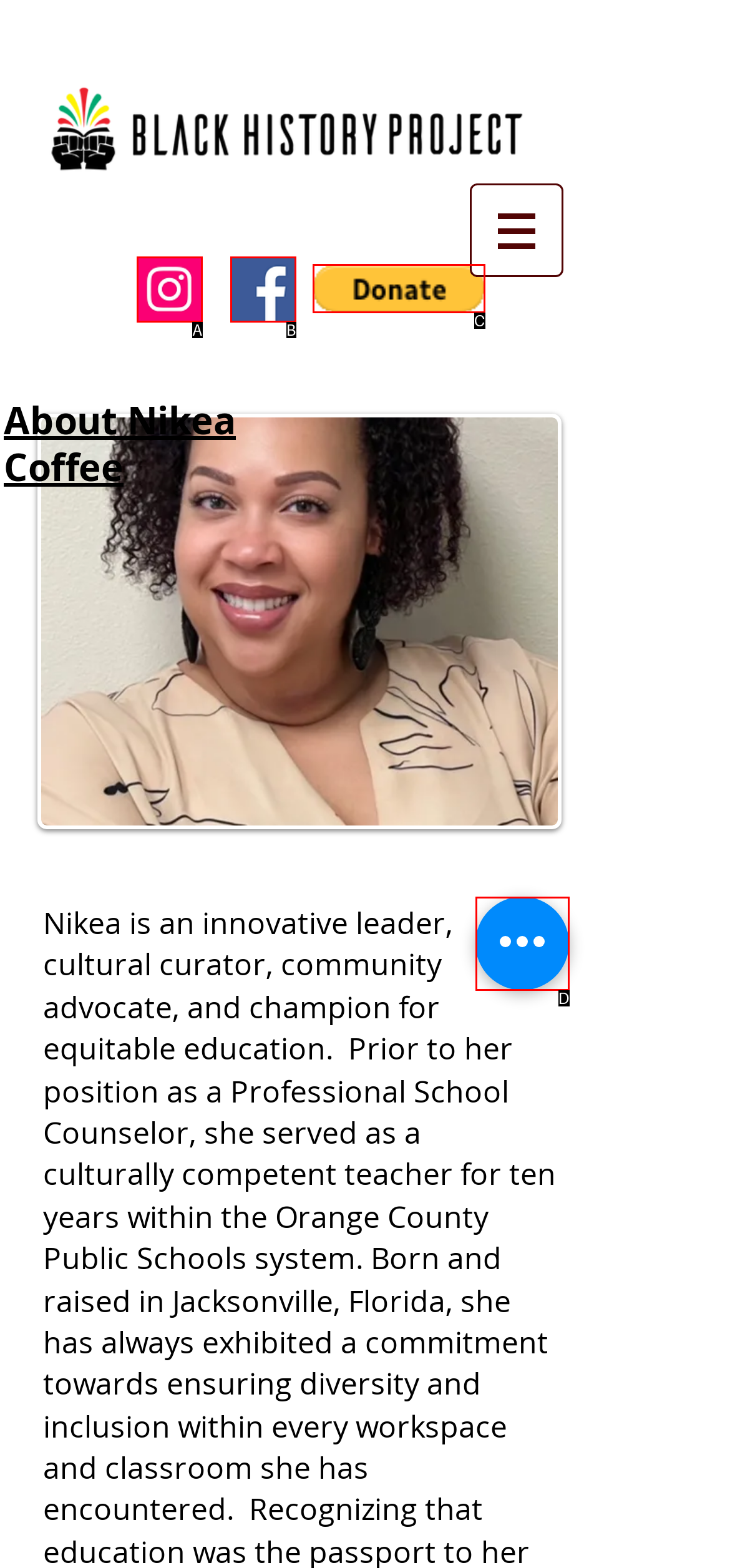Identify the HTML element that corresponds to the description: aria-label="Quick actions" Provide the letter of the correct option directly.

D